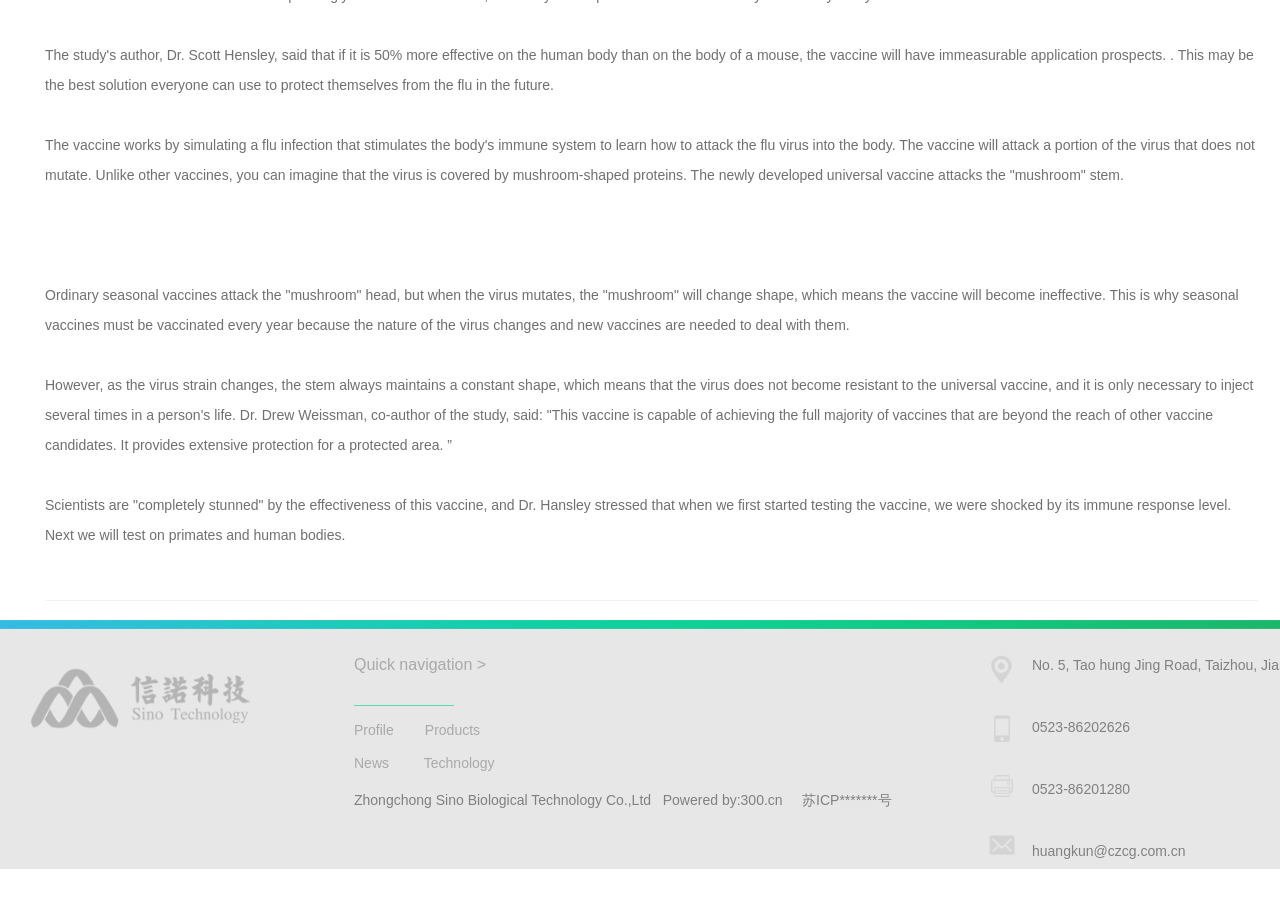What is the topic of the text on the webpage?
Based on the screenshot, provide a one-word or short-phrase response.

Vaccine